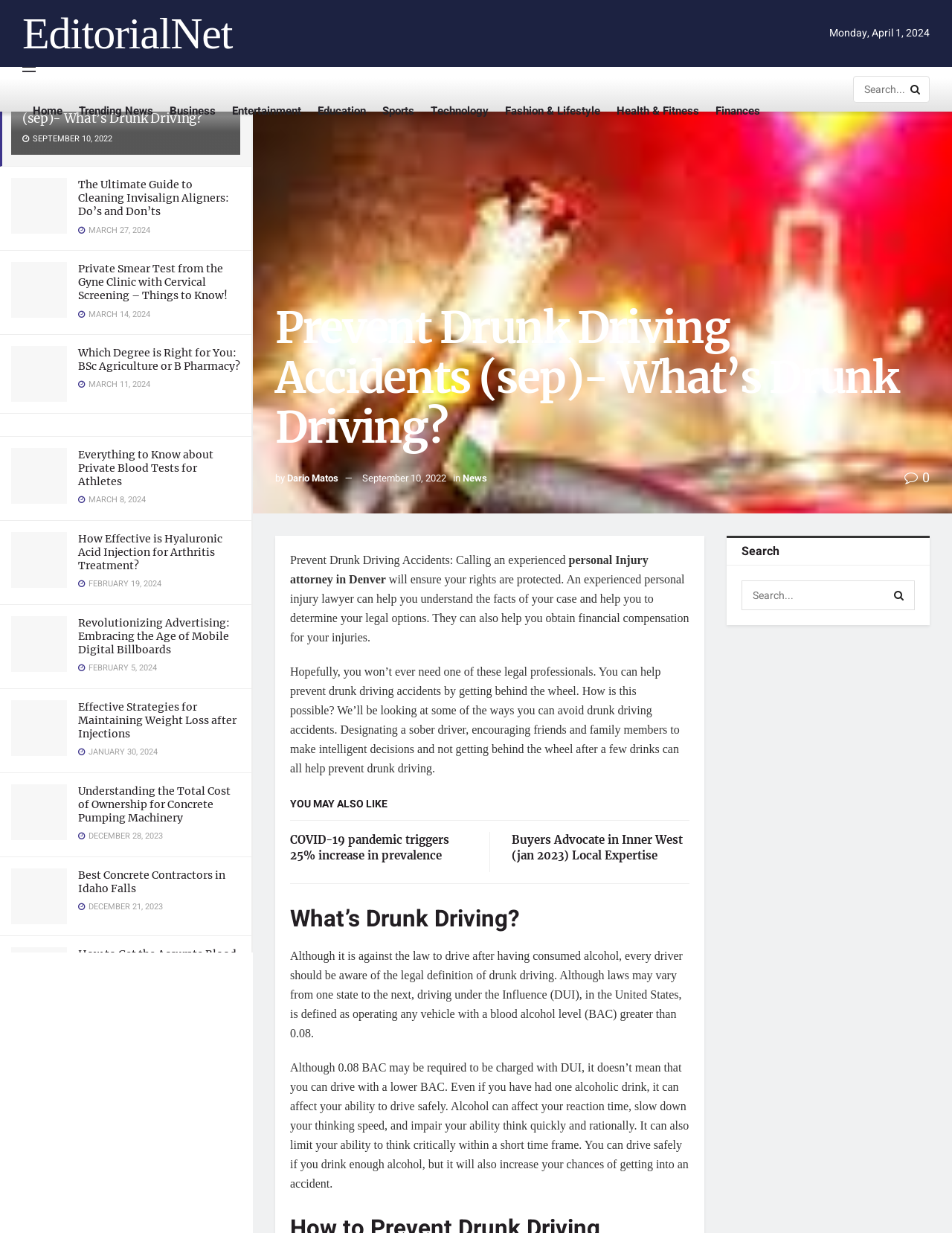What is the category of the article 'The Ultimate Guide to Cleaning Invisalign Aligners: Do’s and Don’ts'?
Answer the question with a single word or phrase derived from the image.

Health